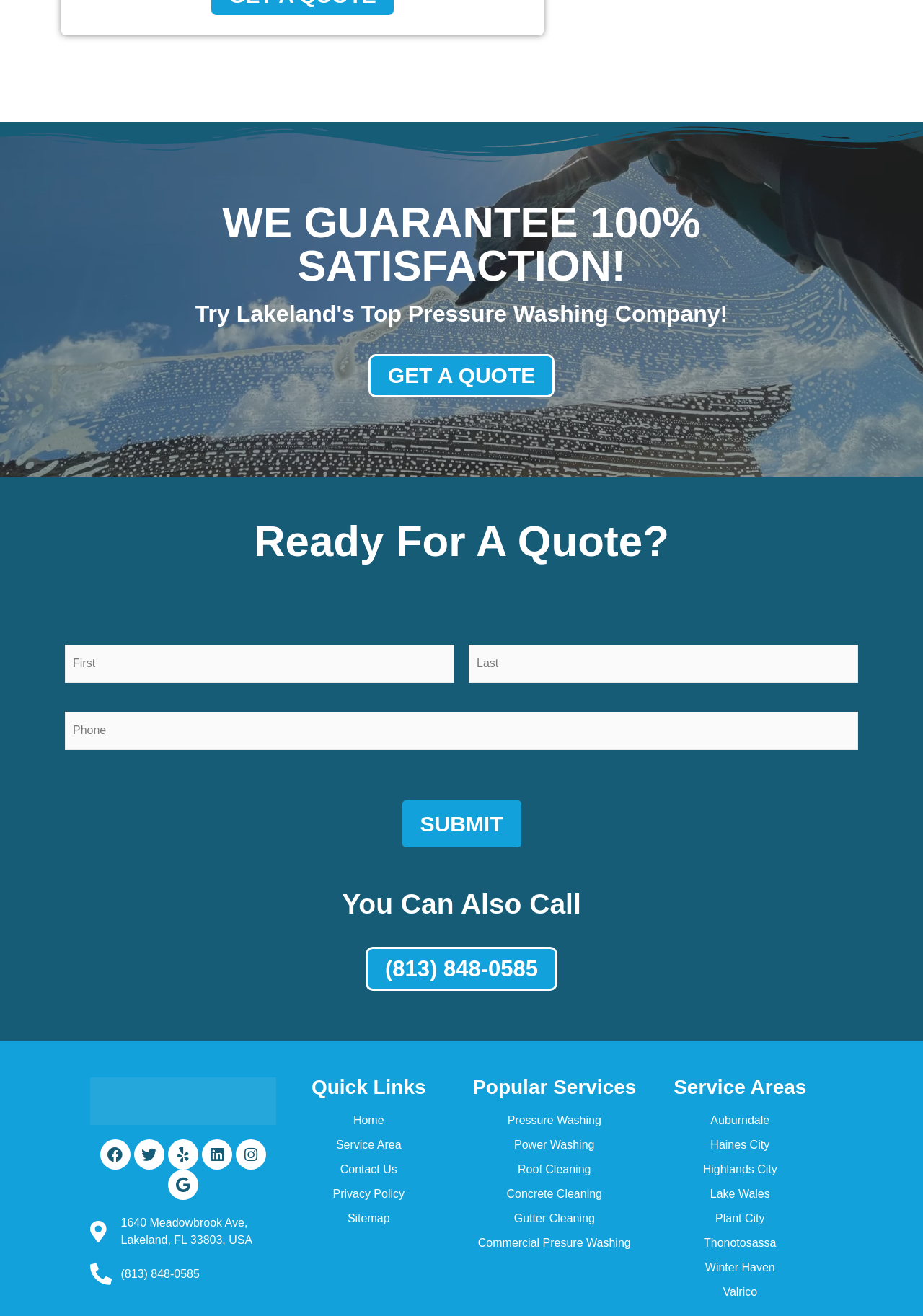What areas does the company serve?
Please give a detailed and elaborate explanation in response to the question.

The company serves several areas, including Auburndale, Haines City, Highlands City, Lake Wales, Plant City, Thonotosassa, Winter Haven, and Valrico, as listed under the 'Service Areas' section.